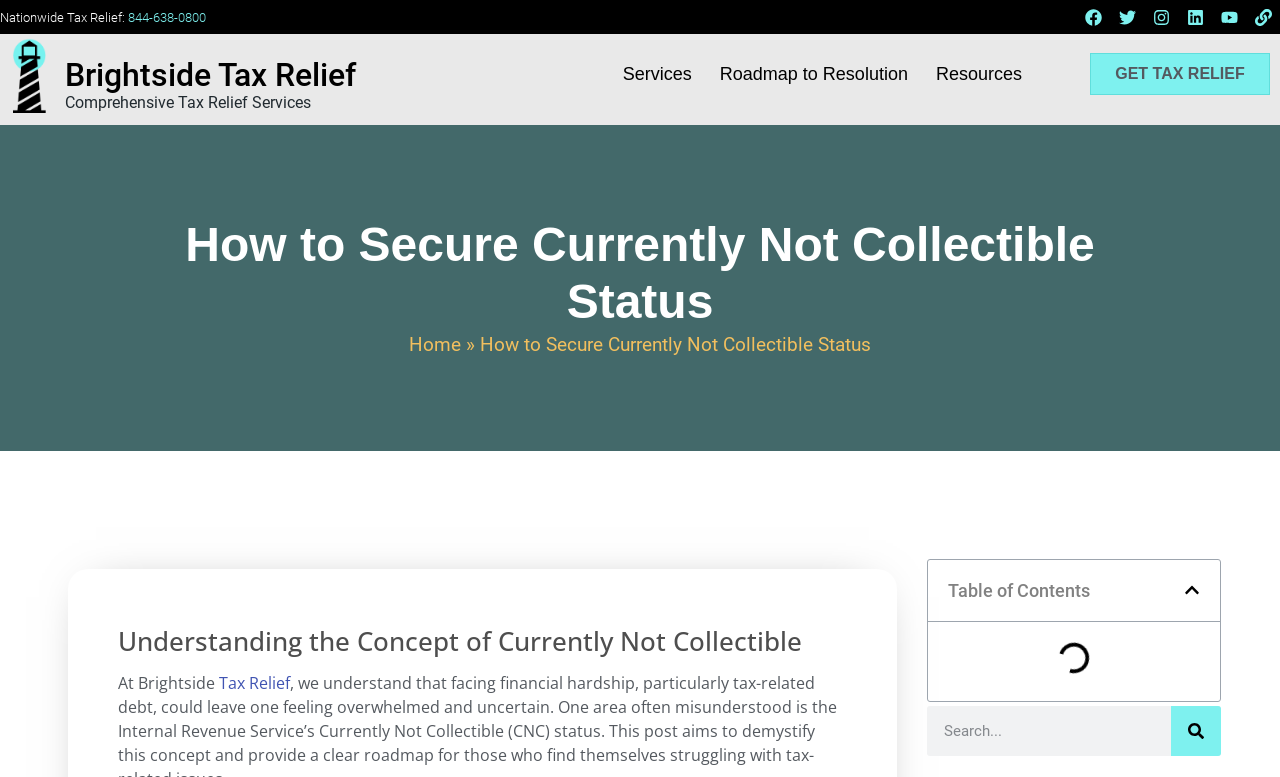Given the webpage screenshot and the description, determine the bounding box coordinates (top-left x, top-left y, bottom-right x, bottom-right y) that define the location of the UI element matching this description: Instagram

[0.894, 0.0, 0.92, 0.044]